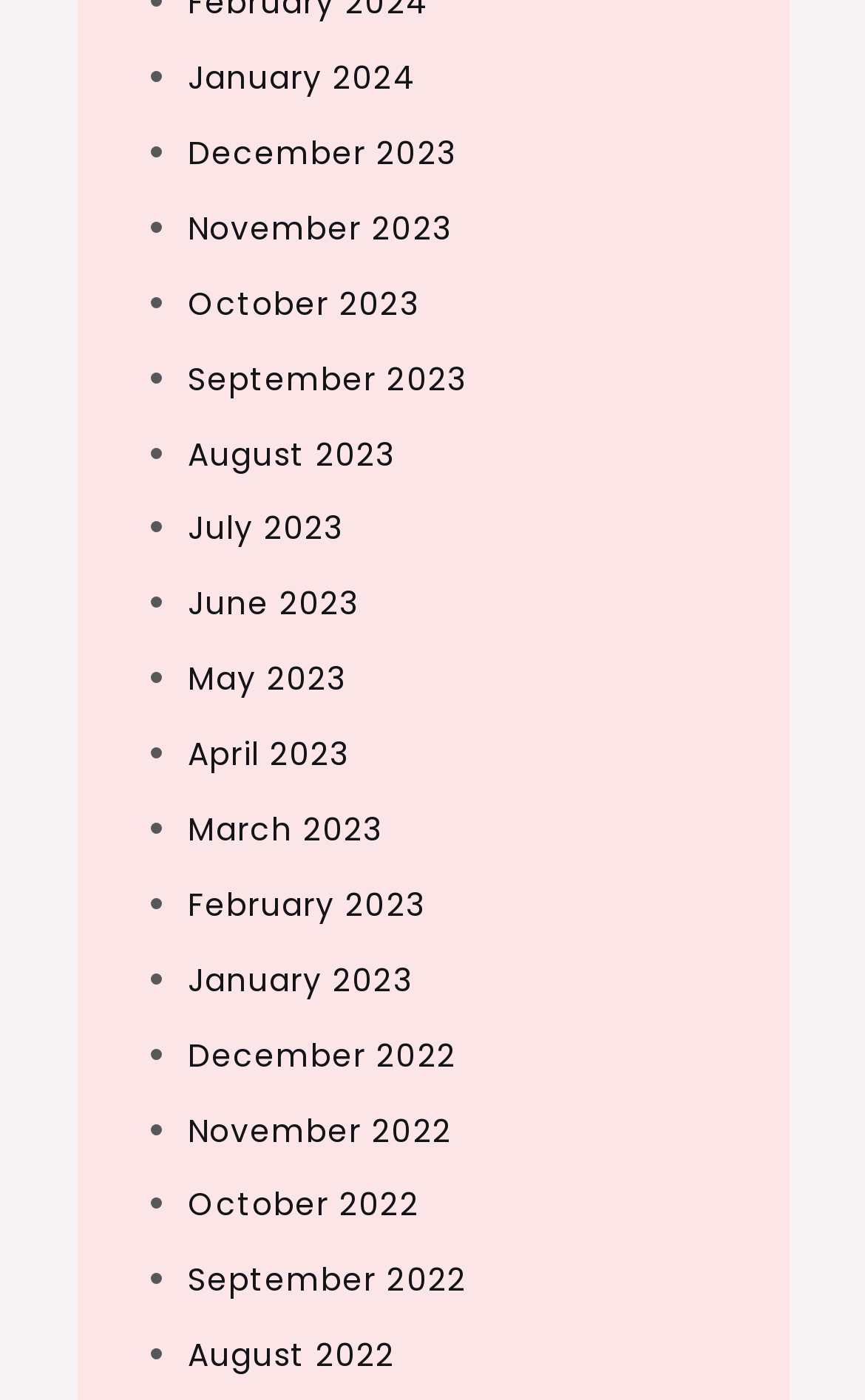Respond to the question below with a single word or phrase:
What is the latest month listed?

January 2024